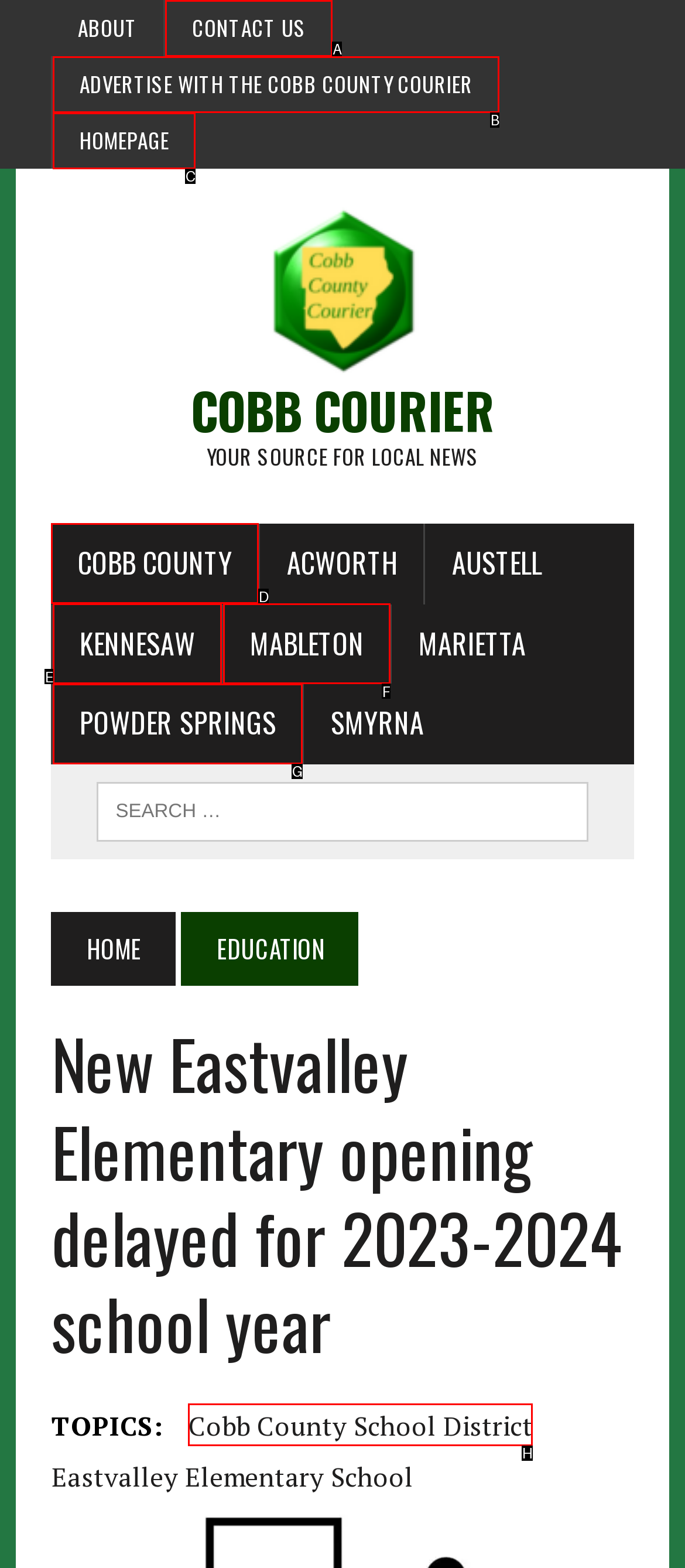Select the letter that corresponds to the UI element described as: Cobb County School District
Answer by providing the letter from the given choices.

H